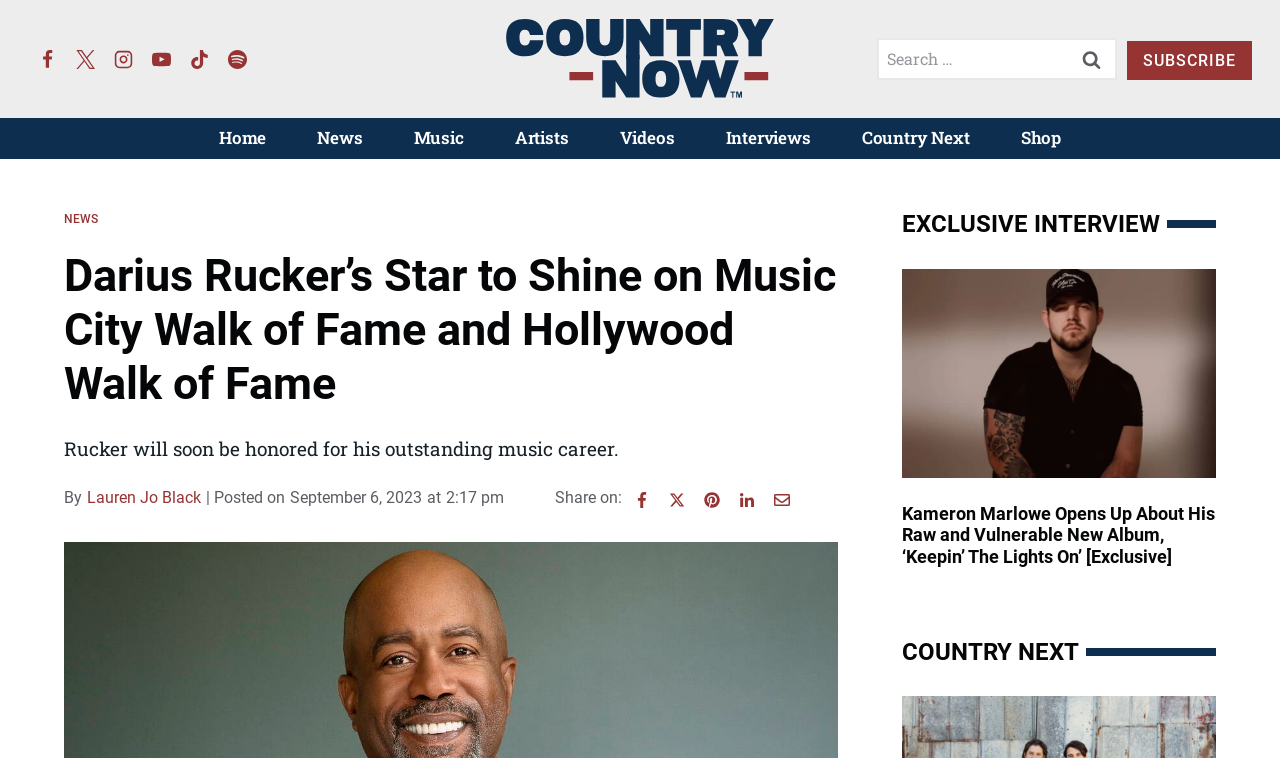Give the bounding box coordinates for the element described by: "Country Next".

[0.653, 0.156, 0.778, 0.21]